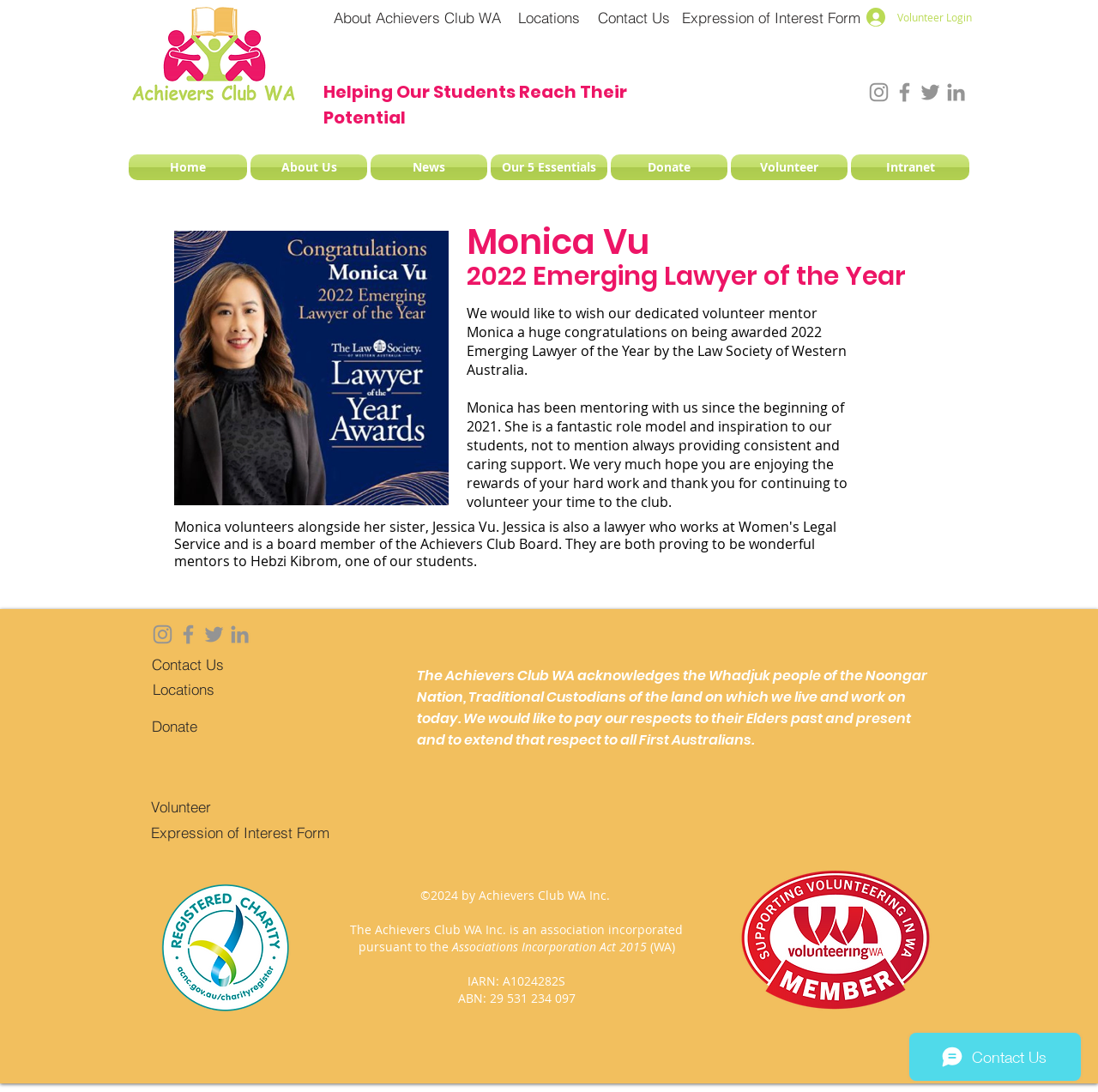Please identify the coordinates of the bounding box for the clickable region that will accomplish this instruction: "Open the Expression of Interest Form".

[0.604, 0.0, 0.801, 0.031]